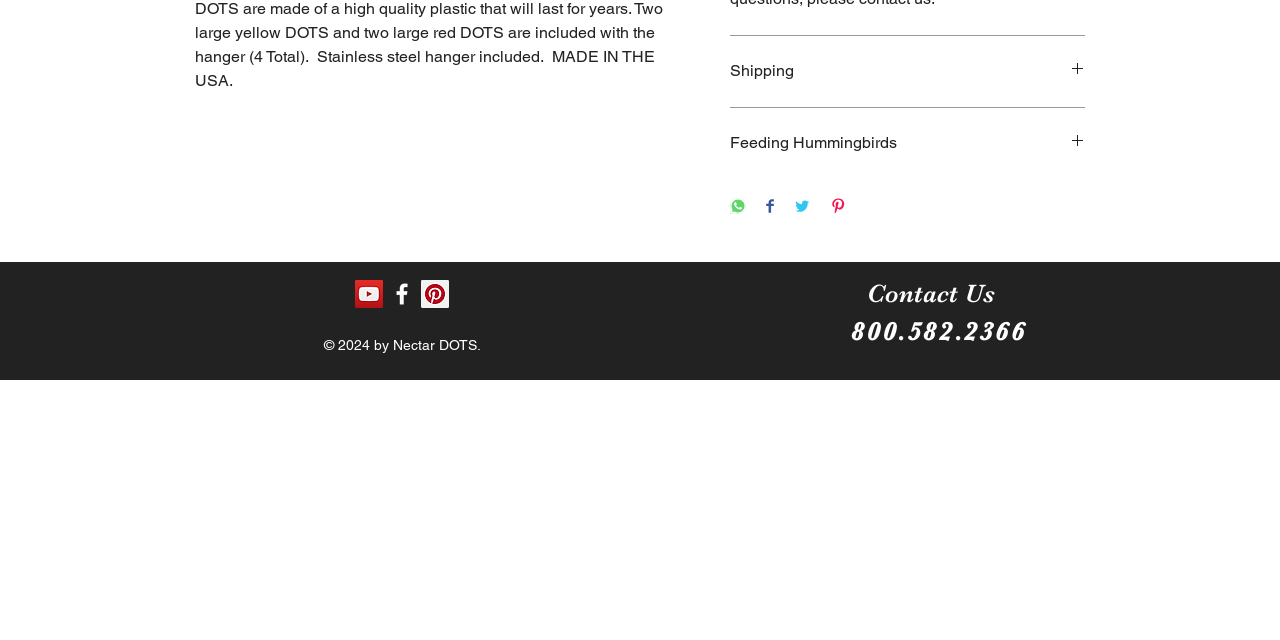For the element described, predict the bounding box coordinates as (top-left x, top-left y, bottom-right x, bottom-right y). All values should be between 0 and 1. Element description: aria-label="Pinterest Social Icon"

[0.329, 0.437, 0.351, 0.481]